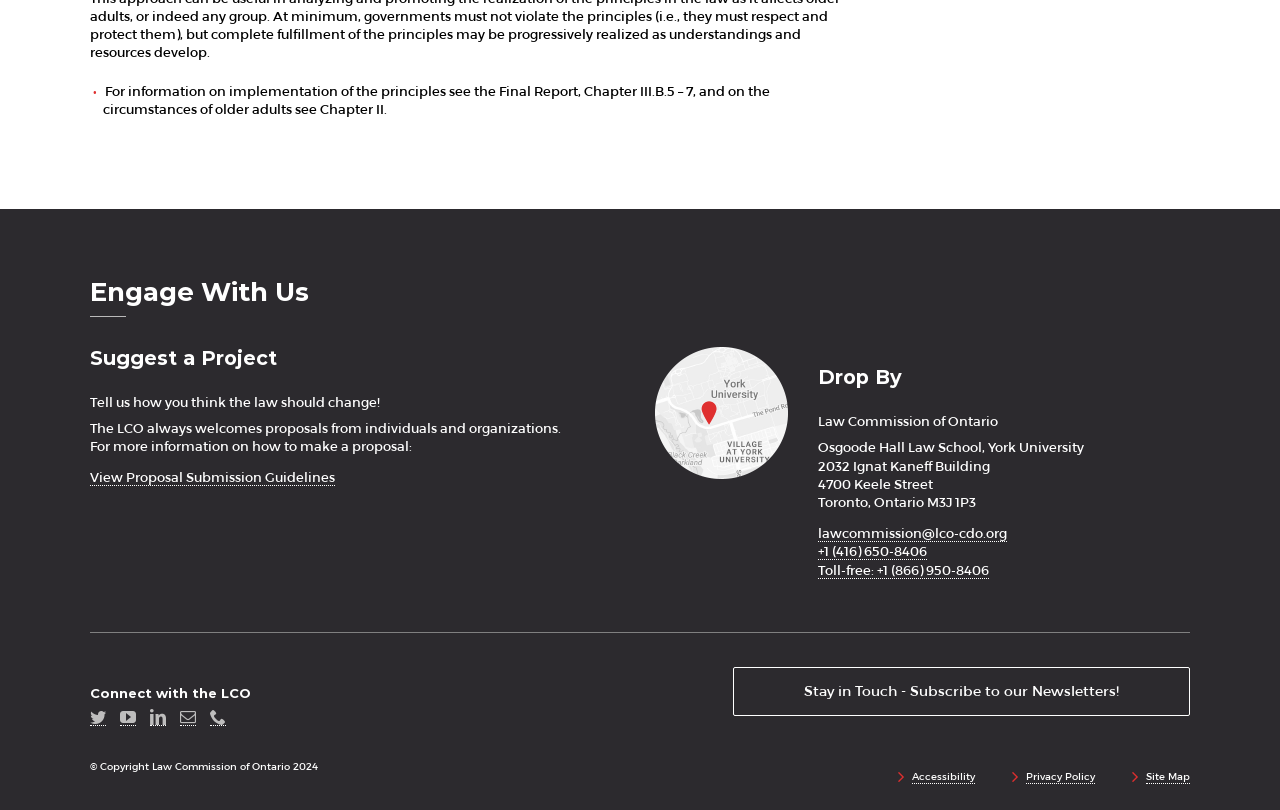Show the bounding box coordinates of the element that should be clicked to complete the task: "View Proposal Submission Guidelines".

[0.07, 0.579, 0.262, 0.6]